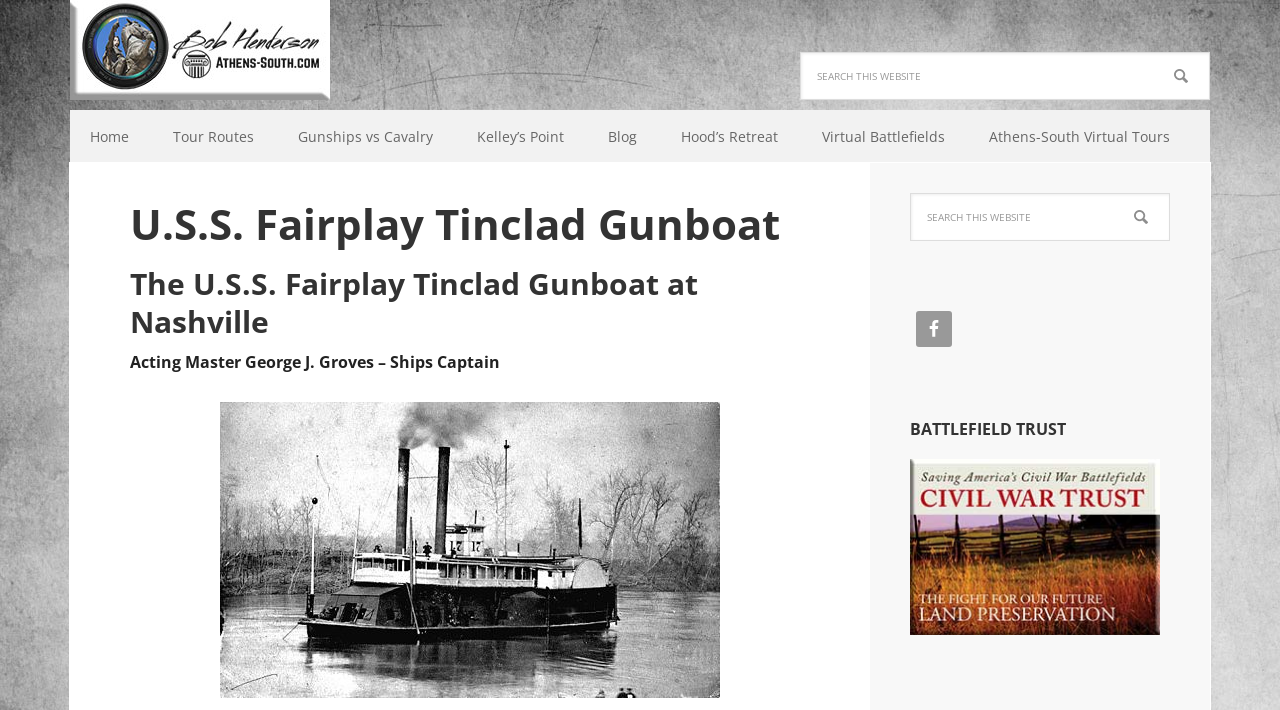Respond to the following question with a brief word or phrase:
Is there a link to Facebook on the webpage?

Yes